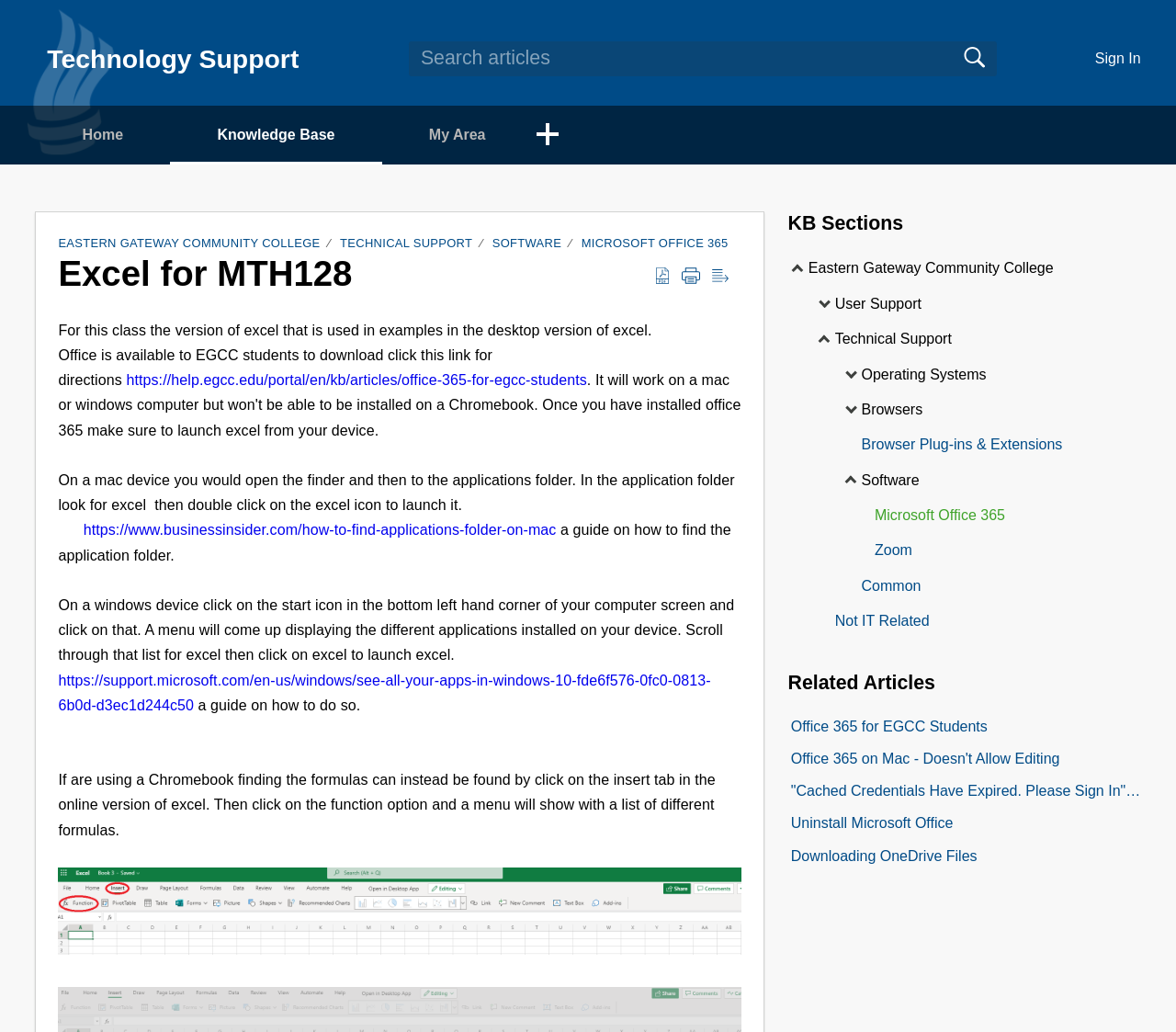Please provide the bounding box coordinates in the format (top-left x, top-left y, bottom-right x, bottom-right y). Remember, all values are floating point numbers between 0 and 1. What is the bounding box coordinate of the region described as: Microsoft Office 365

[0.494, 0.229, 0.619, 0.243]